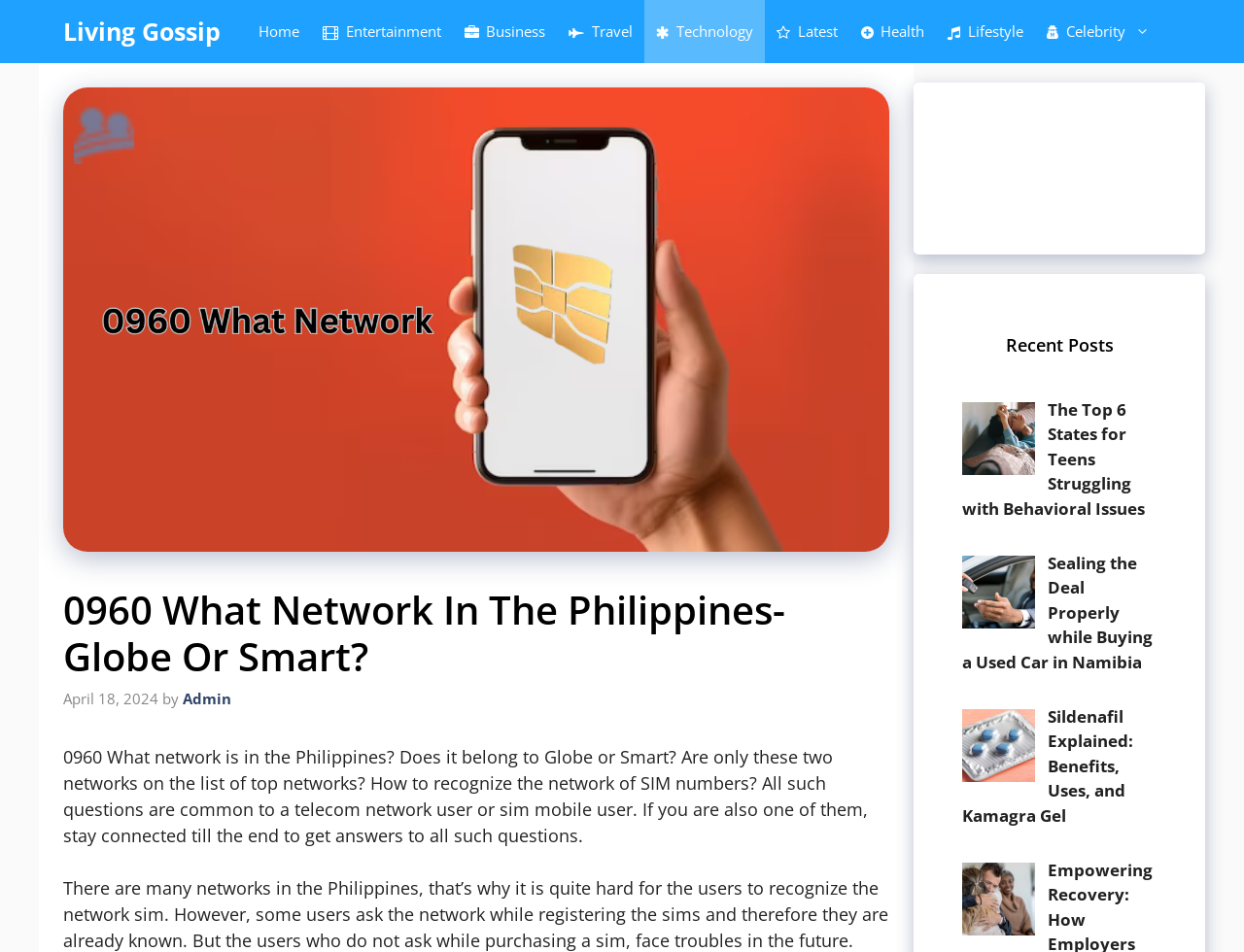What are the categories of articles on this website?
From the details in the image, answer the question comprehensively.

The categories of articles on this website can be determined by looking at the navigation links at the top of the page which include 'Living Gossip', 'Entertainment', 'Business', 'Travel', 'Technology', 'Latest', 'Health', 'Lifestyle', and 'Celebrity'.